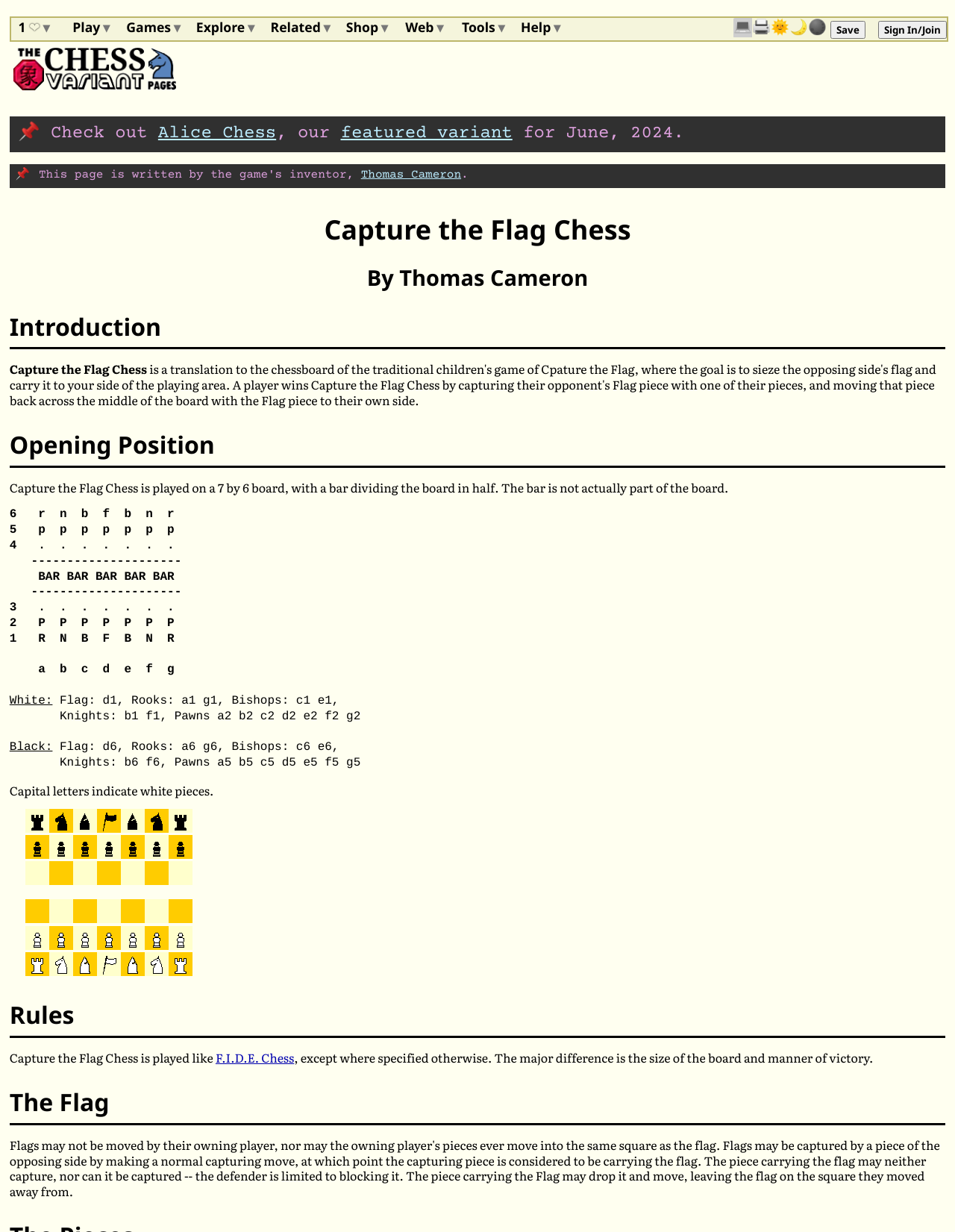Provide a thorough description of the webpage you see.

The webpage is about Capture the Flag Chess, a chess variant. At the top, there is a menu bar with 7 menu items: "1 ❤︎", "Play", "Games", "Explore", "Related", "Shop", and "Web". Each menu item has a popup menu. To the right of the menu bar, there is a "Sign In/Join" button and a list box with 5 options: "💻", "🖨️", "🌞", "🌙", and "🌑". 

Below the menu bar, there is a heading "The Chess Variant Pages" followed by a brief introduction to Capture the Flag Chess, which is played on a 7x6 board with a bar dividing the board in half. The introduction is accompanied by a diagram of the board.

The main content of the page is divided into sections, each with a heading. The first section is "Introduction", which provides a brief overview of the game. The second section is "Opening Position", which describes the initial setup of the board. This section includes a diagram of the board with pieces in their starting positions.

The page also includes a section describing the pieces and their movements, with images of the pieces. There are 7 images of white pieces and 7 images of black pieces. The section also explains that capital letters indicate white pieces.

At the bottom of the page, there is a "Save" button.